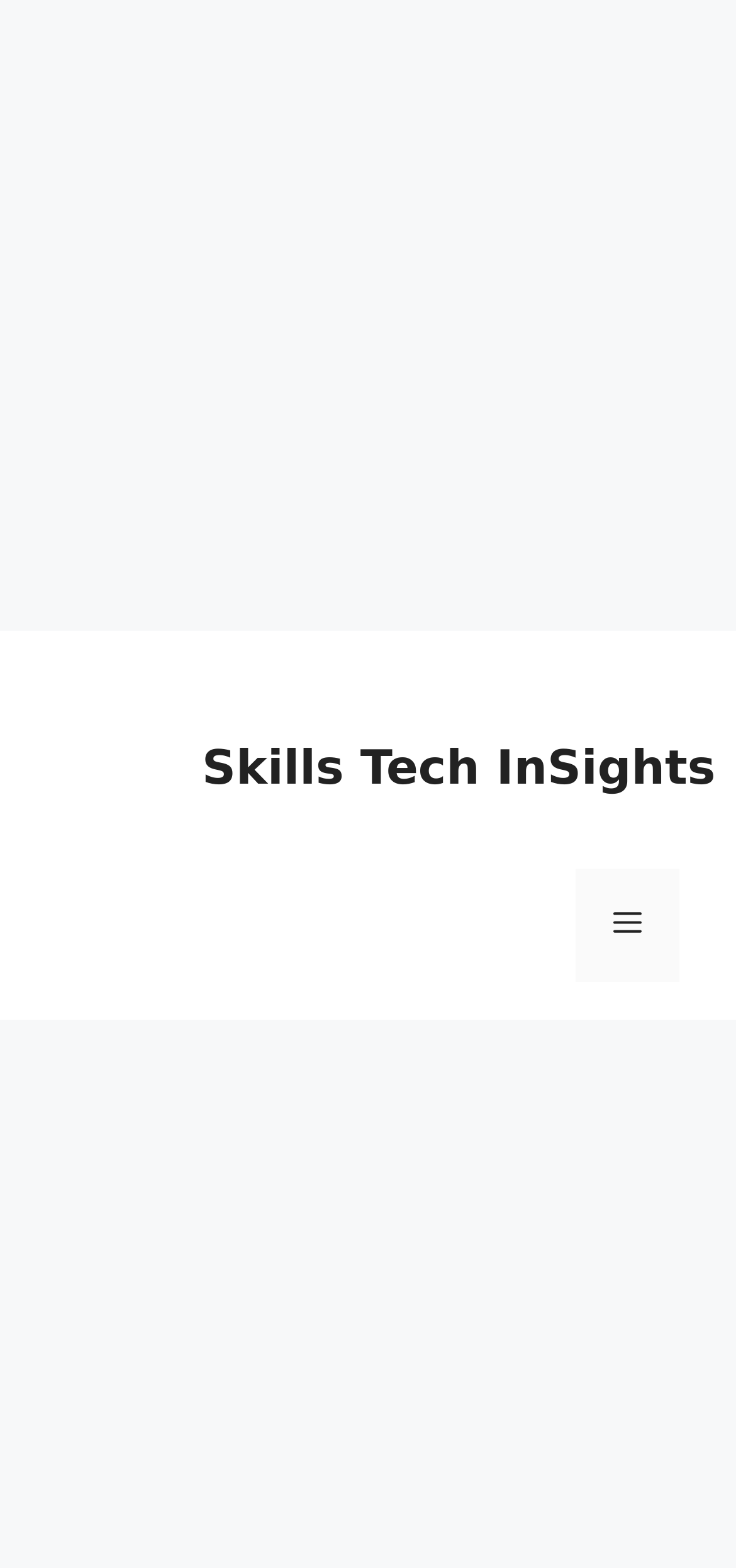Carefully examine the image and provide an in-depth answer to the question: What is the purpose of the button at the top right corner?

The button at the top right corner is a navigation element labeled as 'Mobile Toggle', which controls the primary menu. Its purpose is to toggle the menu on and off, allowing users to access different sections of the website.